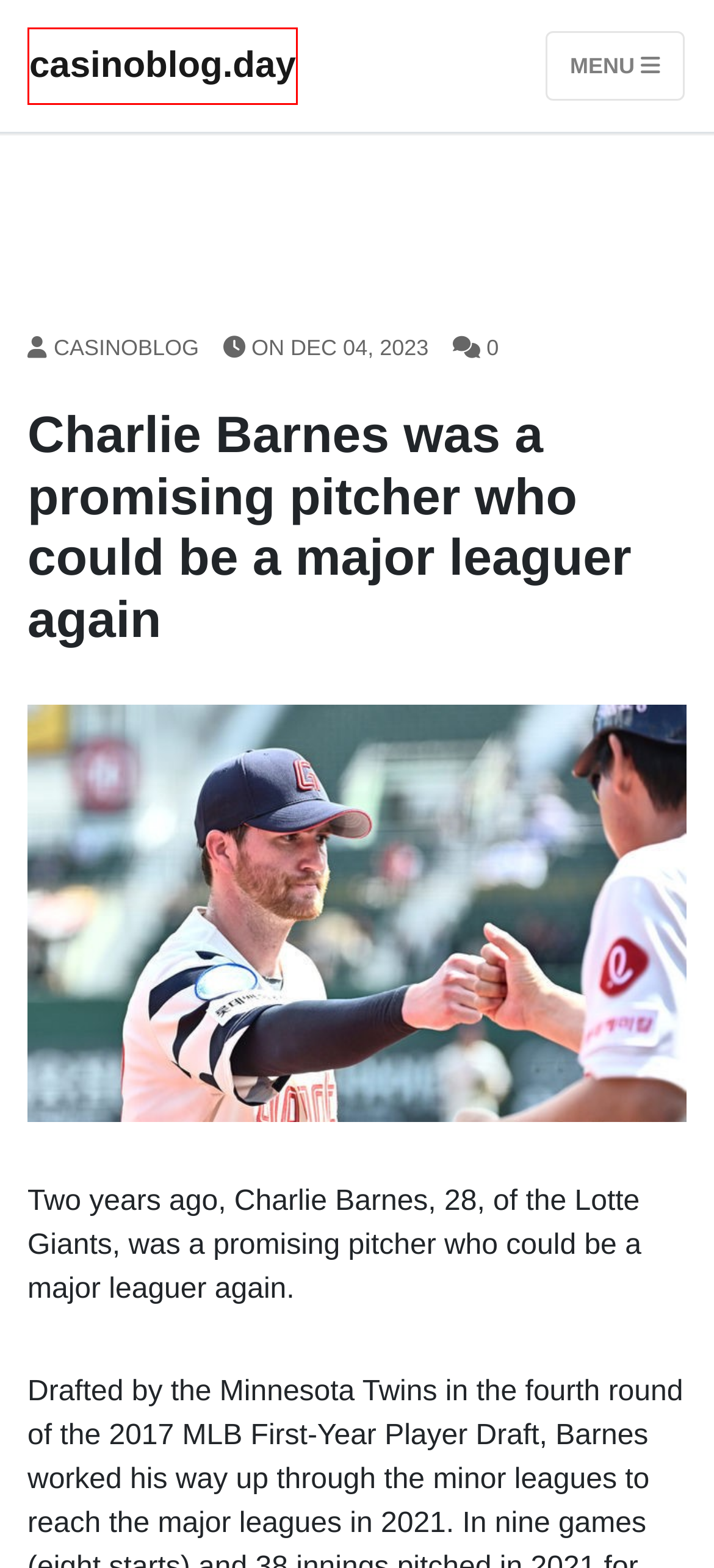Please examine the screenshot provided, which contains a red bounding box around a UI element. Select the webpage description that most accurately describes the new page displayed after clicking the highlighted element. Here are the candidates:
A. August, 2023 - casinoblog.day
B. Giants offense is on the verge of returning to full strength
C. casinoblog.day - Just another WordPress site
D. May, 2024 - casinoblog.day
E. September, 2023 - casinoblog.day
F. Monzur Alam (@monzuralam) – WordPress user profile | WordPress.org
G. March, 2024 - casinoblog.day
H. February, 2024 - casinoblog.day

C